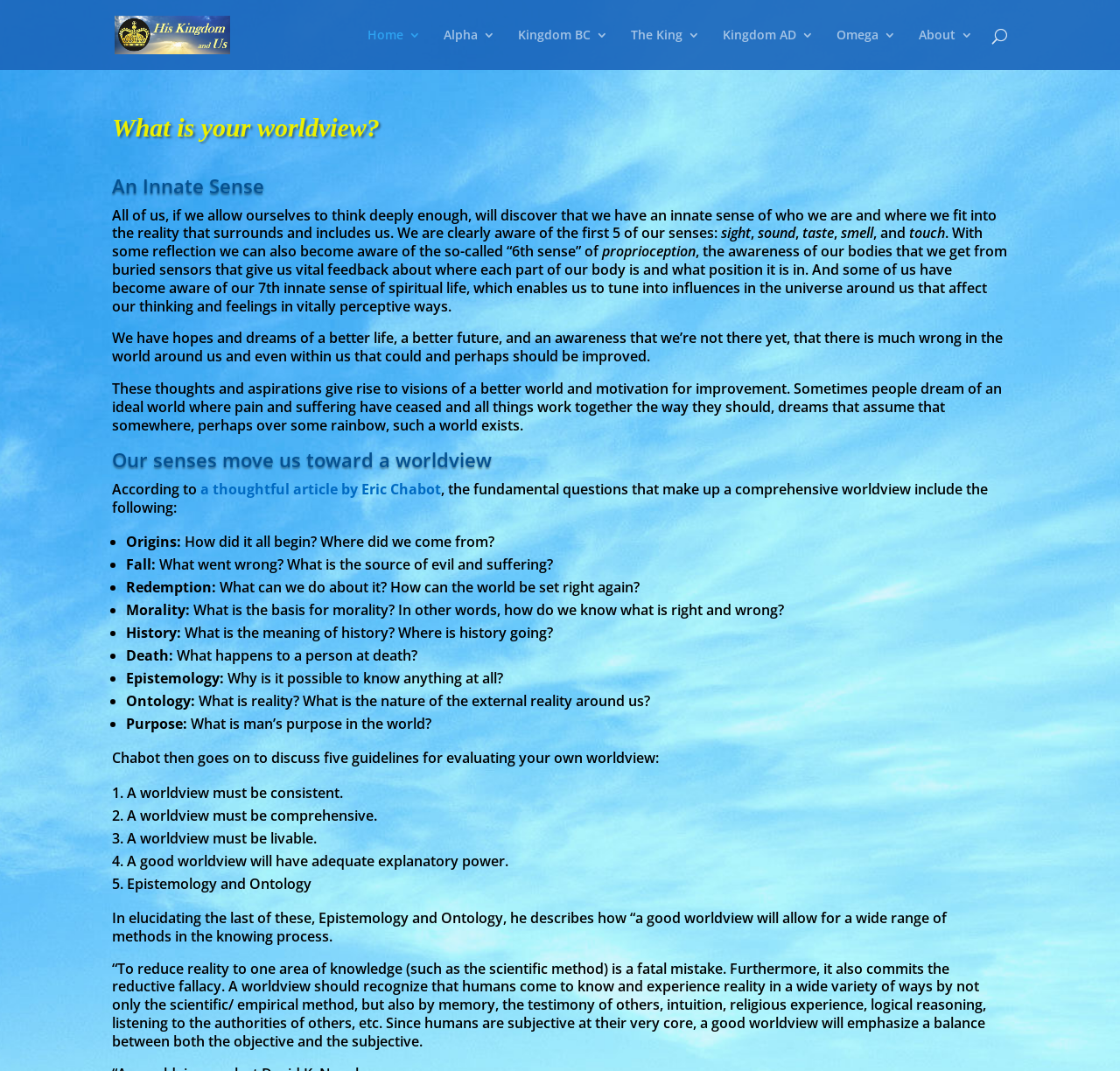Locate and extract the headline of this webpage.

What is your worldview?